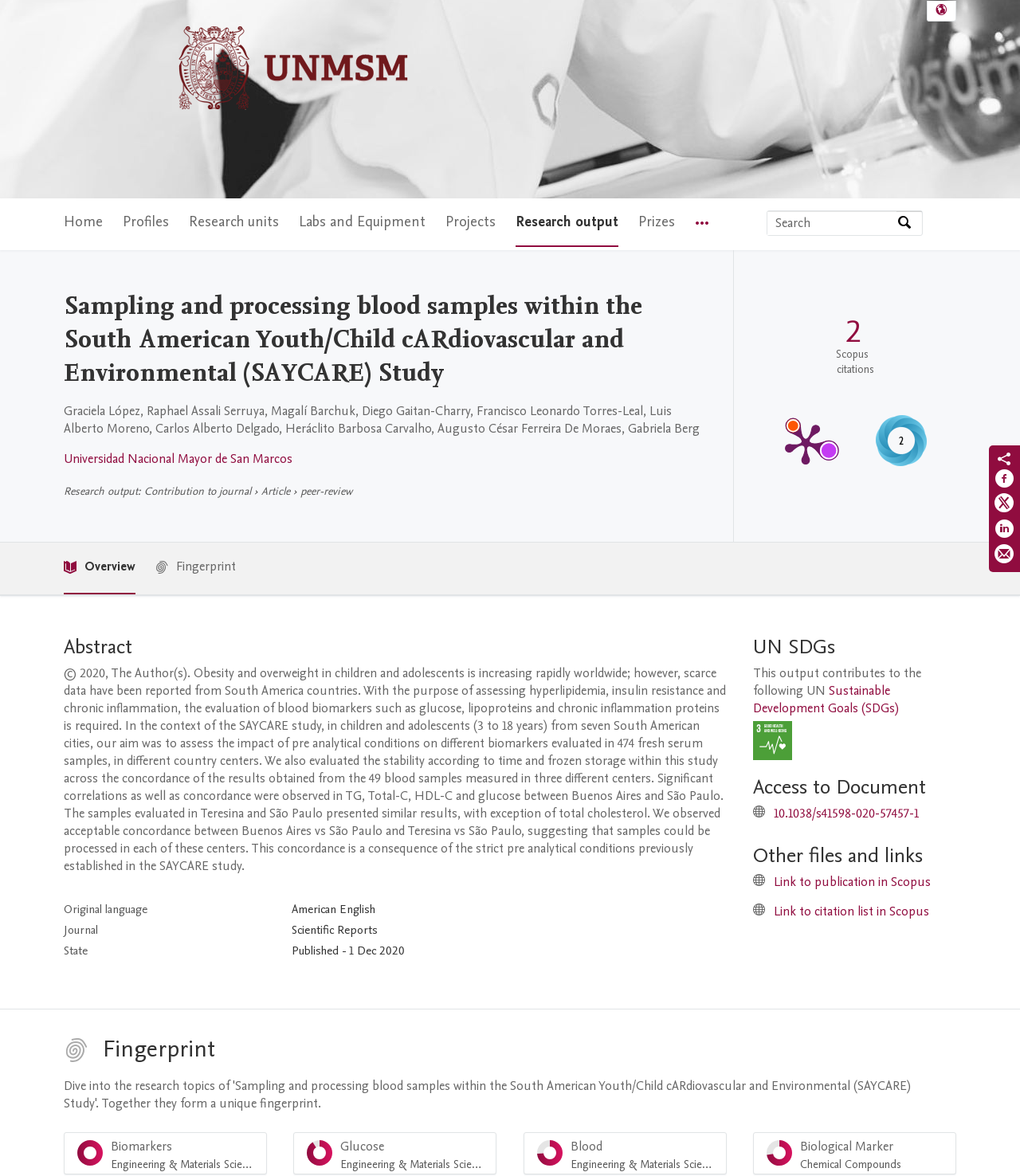Identify the main title of the webpage and generate its text content.

Sampling and processing blood samples within the South American Youth/Child cARdiovascular and Environmental (SAYCARE) Study